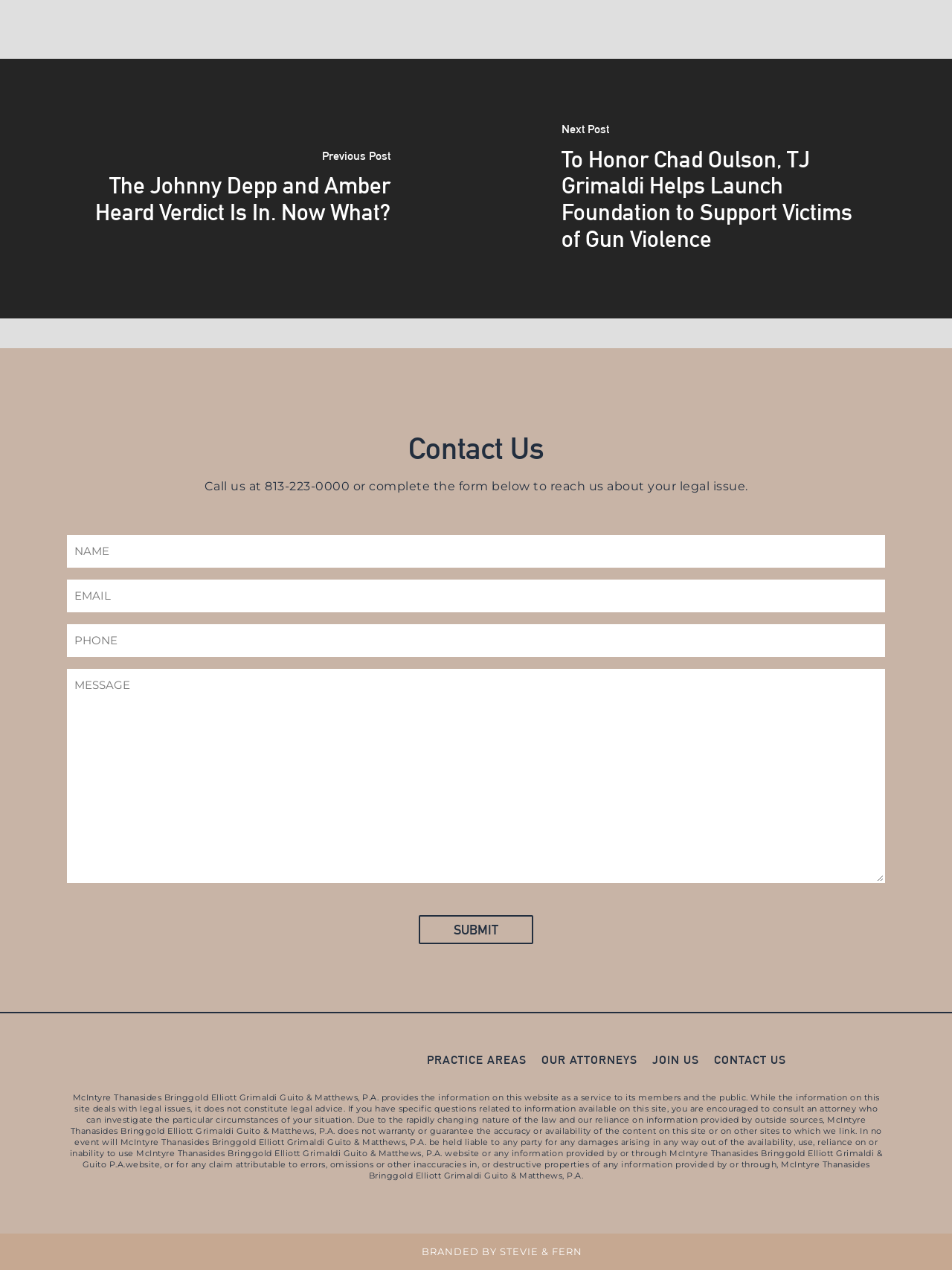Pinpoint the bounding box coordinates of the clickable element needed to complete the instruction: "Click the 'Previous Post' link". The coordinates should be provided as four float numbers between 0 and 1: [left, top, right, bottom].

[0.09, 0.112, 0.41, 0.181]